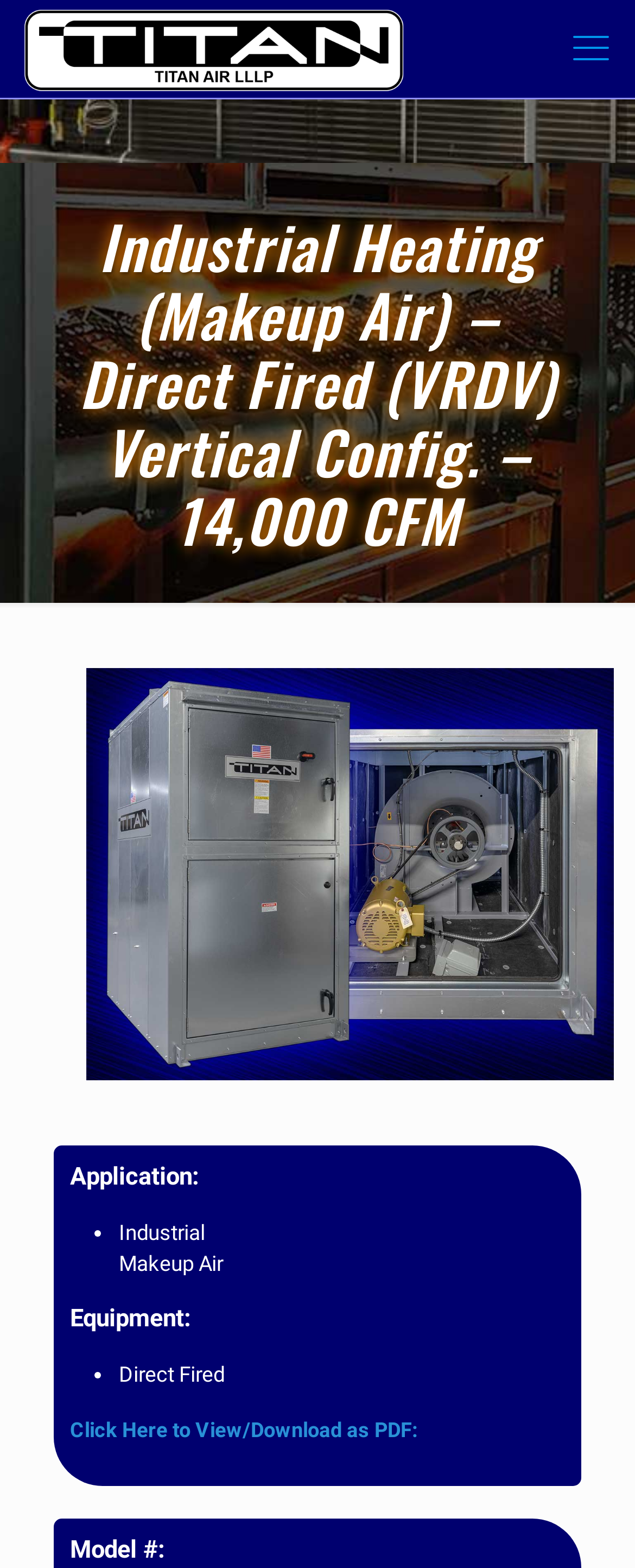Respond to the following question with a brief word or phrase:
What is the purpose of the 'Back to top' icon?

To go back to the top